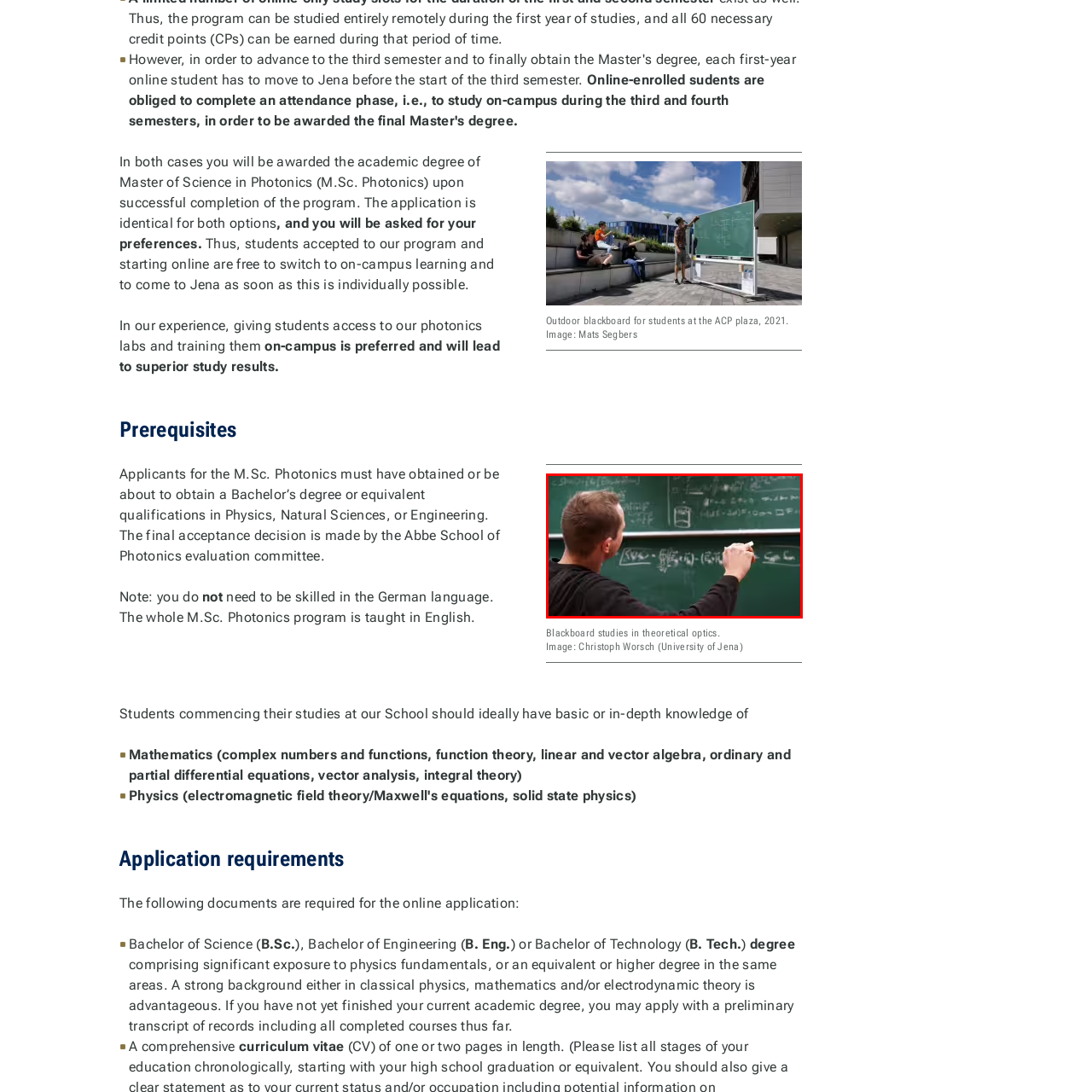Examine the area surrounded by the red box and describe it in detail.

The image depicts a professor engaged in a teaching session, focusing on a green blackboard filled with complex equations and scientific diagrams, likely related to theoretical optics or photonics. The instructor, seen from behind, is writing or pointing to mathematical expressions, emphasizing key concepts for students in a classroom setting. This dynamic environment underscores the intellectual pursuit of knowledge within the field of physics, aligning with the academic objectives of programs such as the Master of Science in Photonics. The presence of annotations and calculations on the board reflects a hands-on approach to learning, facilitating comprehension of advanced topics in a collaborative educational atmosphere.